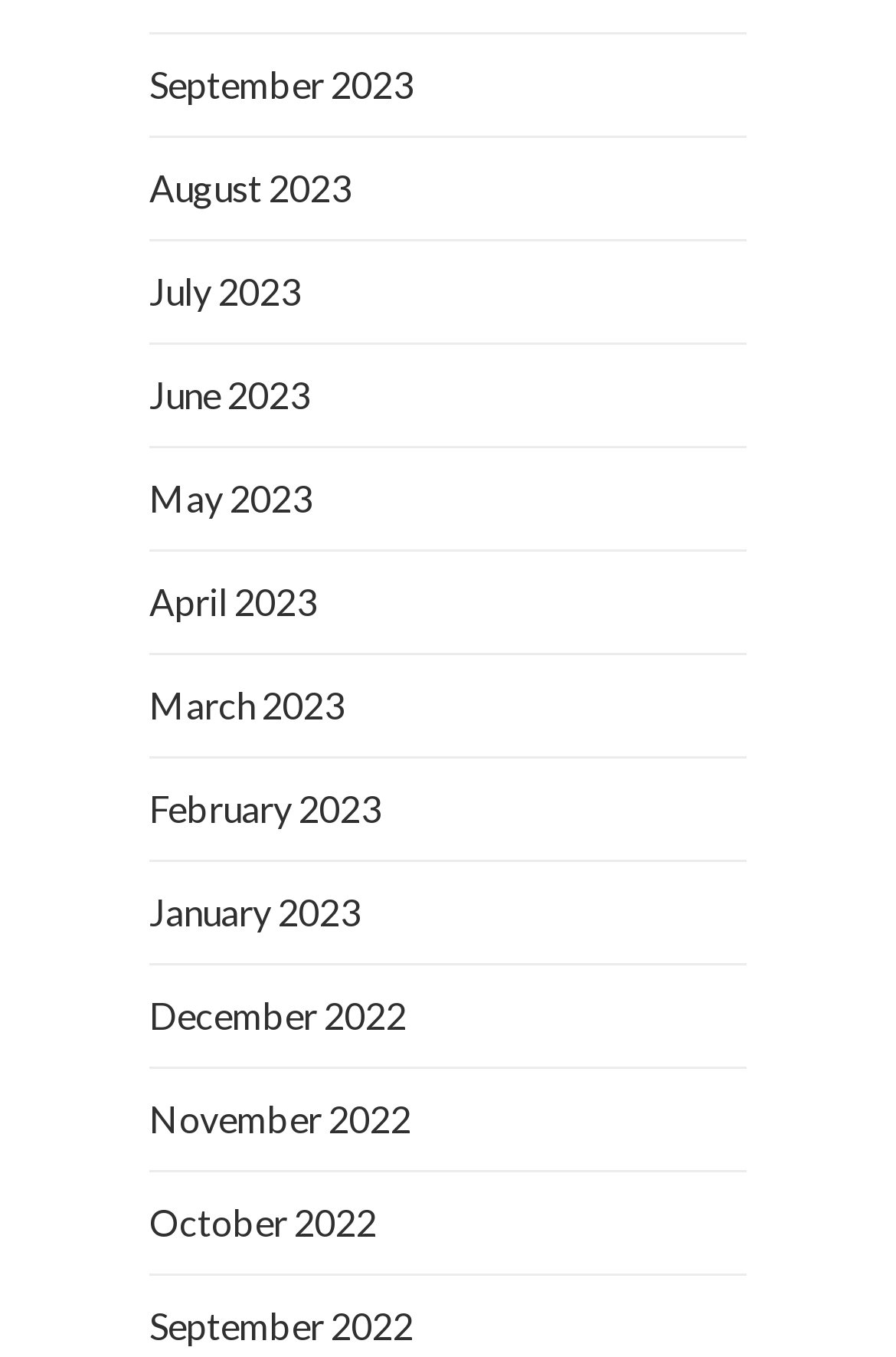Find the coordinates for the bounding box of the element with this description: "August 2023".

[0.167, 0.122, 0.392, 0.154]